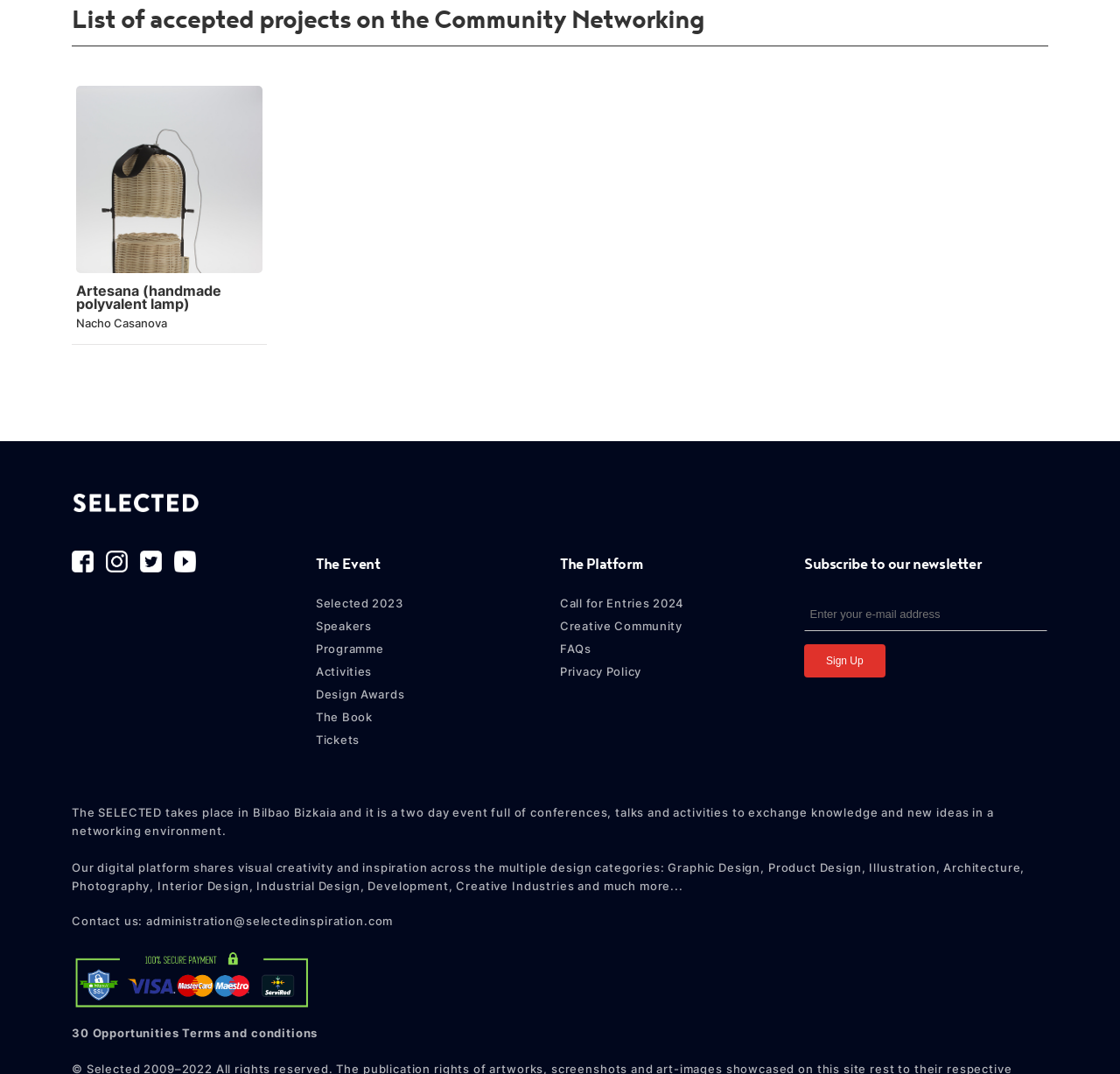Please identify the bounding box coordinates of the element's region that I should click in order to complete the following instruction: "Contact administration". The bounding box coordinates consist of four float numbers between 0 and 1, i.e., [left, top, right, bottom].

[0.064, 0.851, 0.351, 0.864]